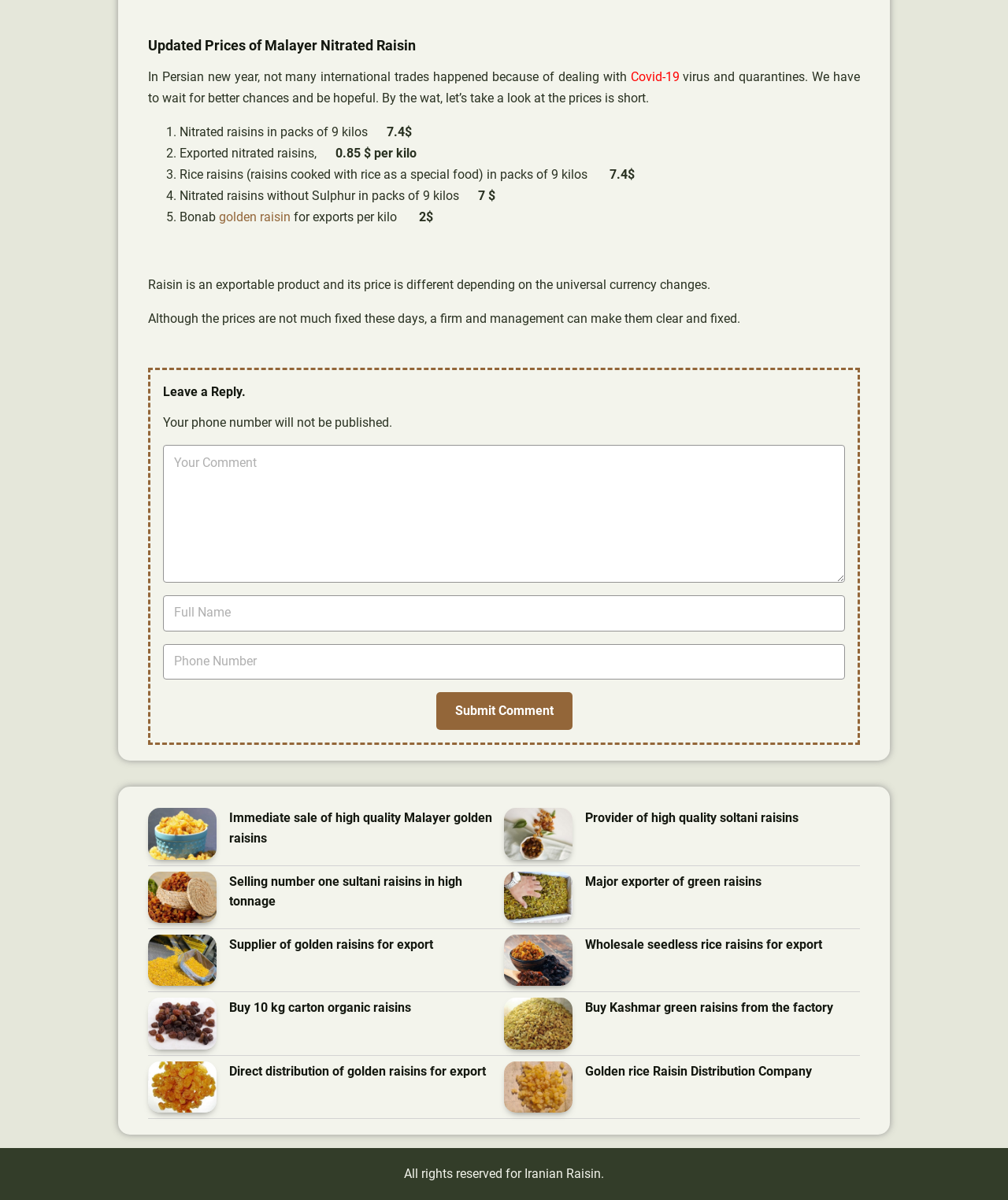How many types of raisins are mentioned on the webpage?
Based on the image, provide your answer in one word or phrase.

At least 5